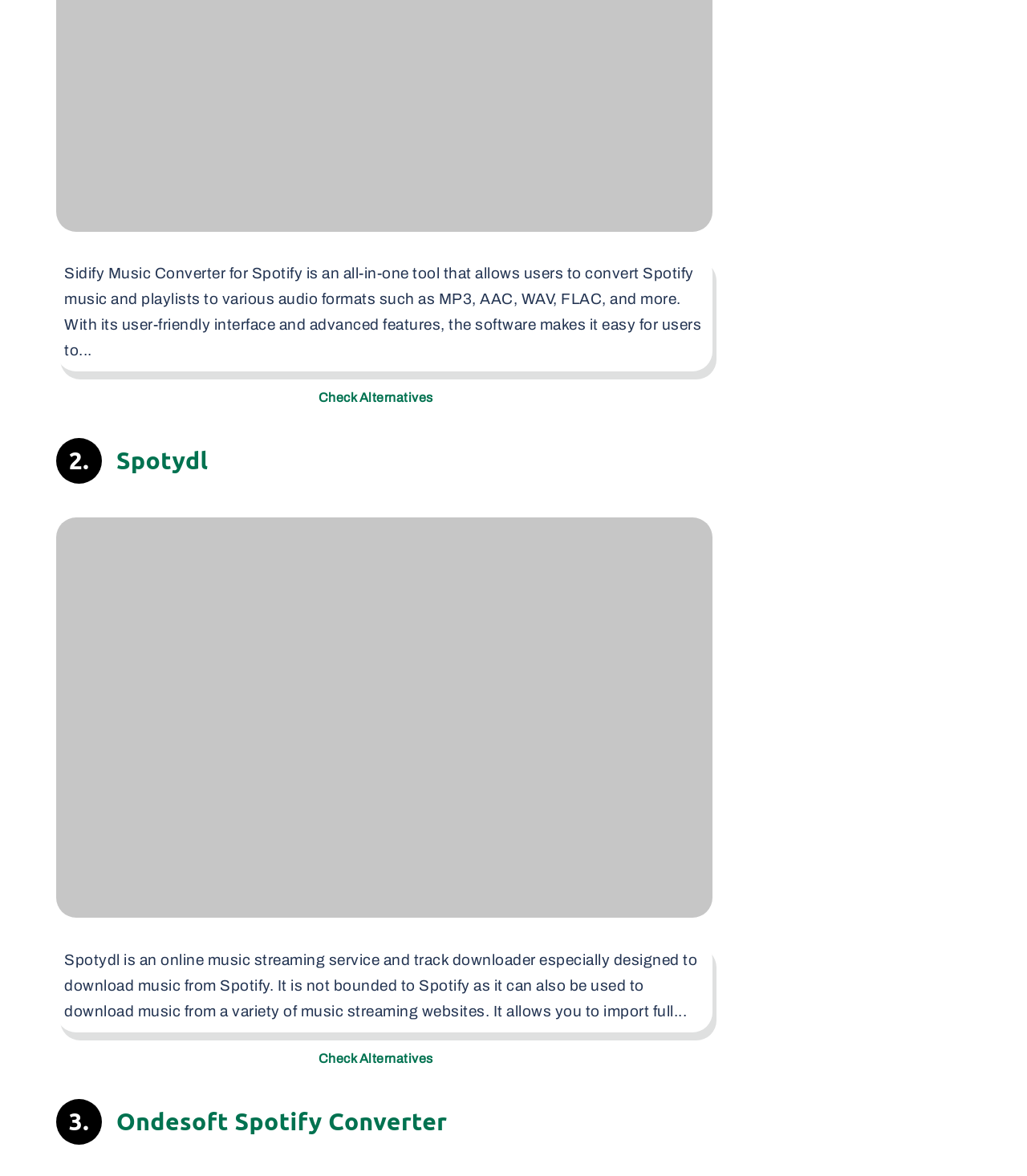Based on the element description, predict the bounding box coordinates (top-left x, top-left y, bottom-right x, bottom-right y) for the UI element in the screenshot: Spotydl

[0.113, 0.38, 0.203, 0.403]